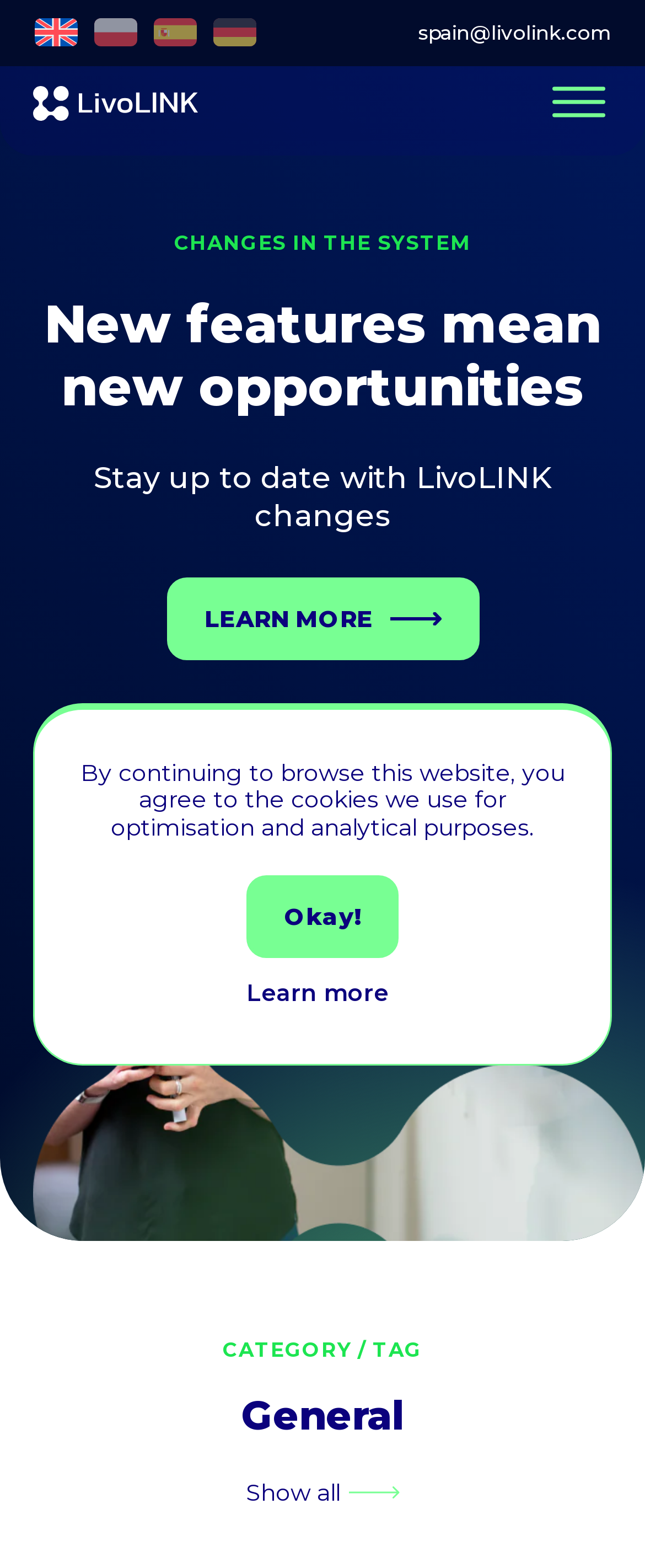What is the category of the radio button at the bottom?
Please look at the screenshot and answer using one word or phrase.

Package